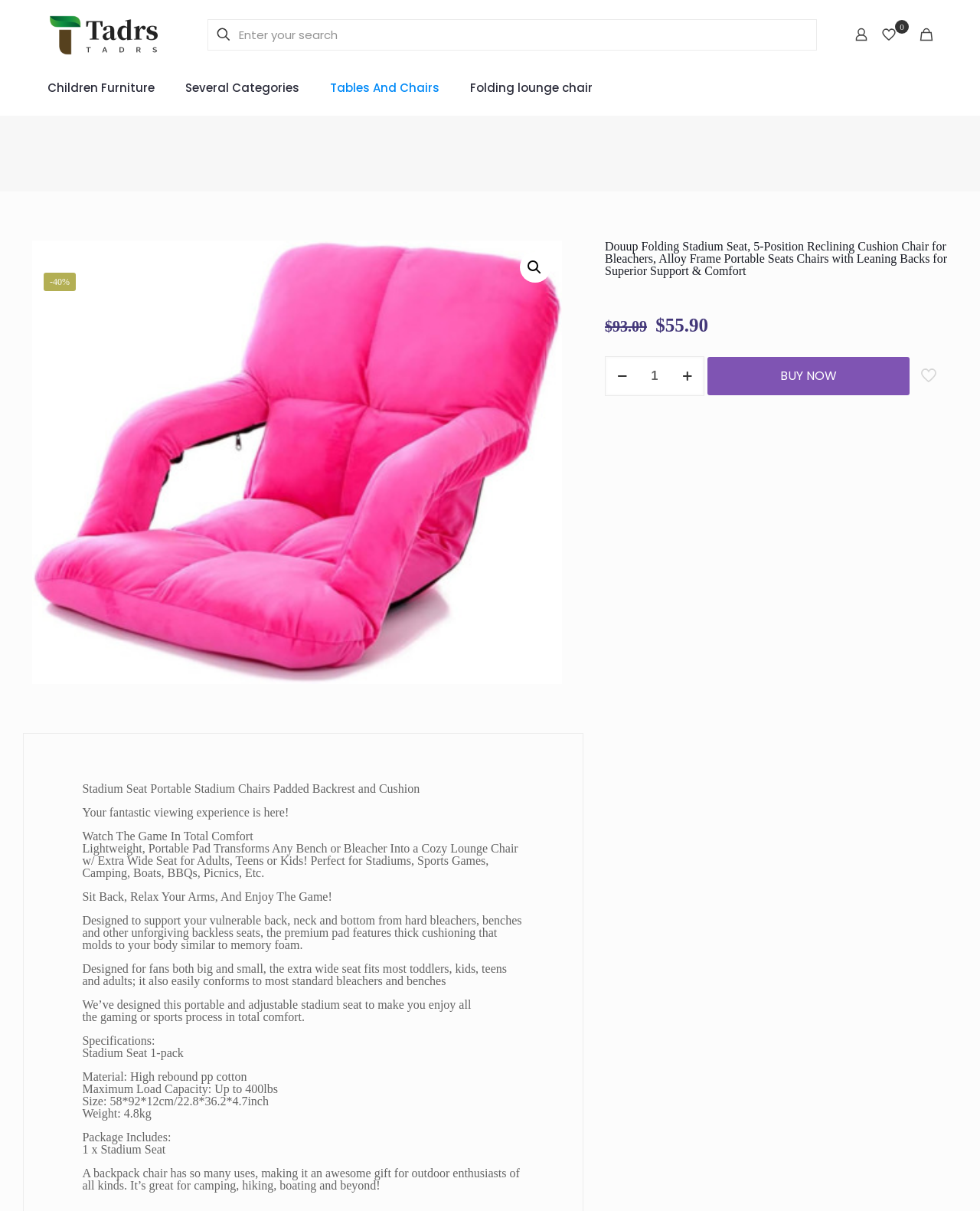Respond to the question below with a concise word or phrase:
What is the purpose of the stadium seat?

For comfort during games or sports